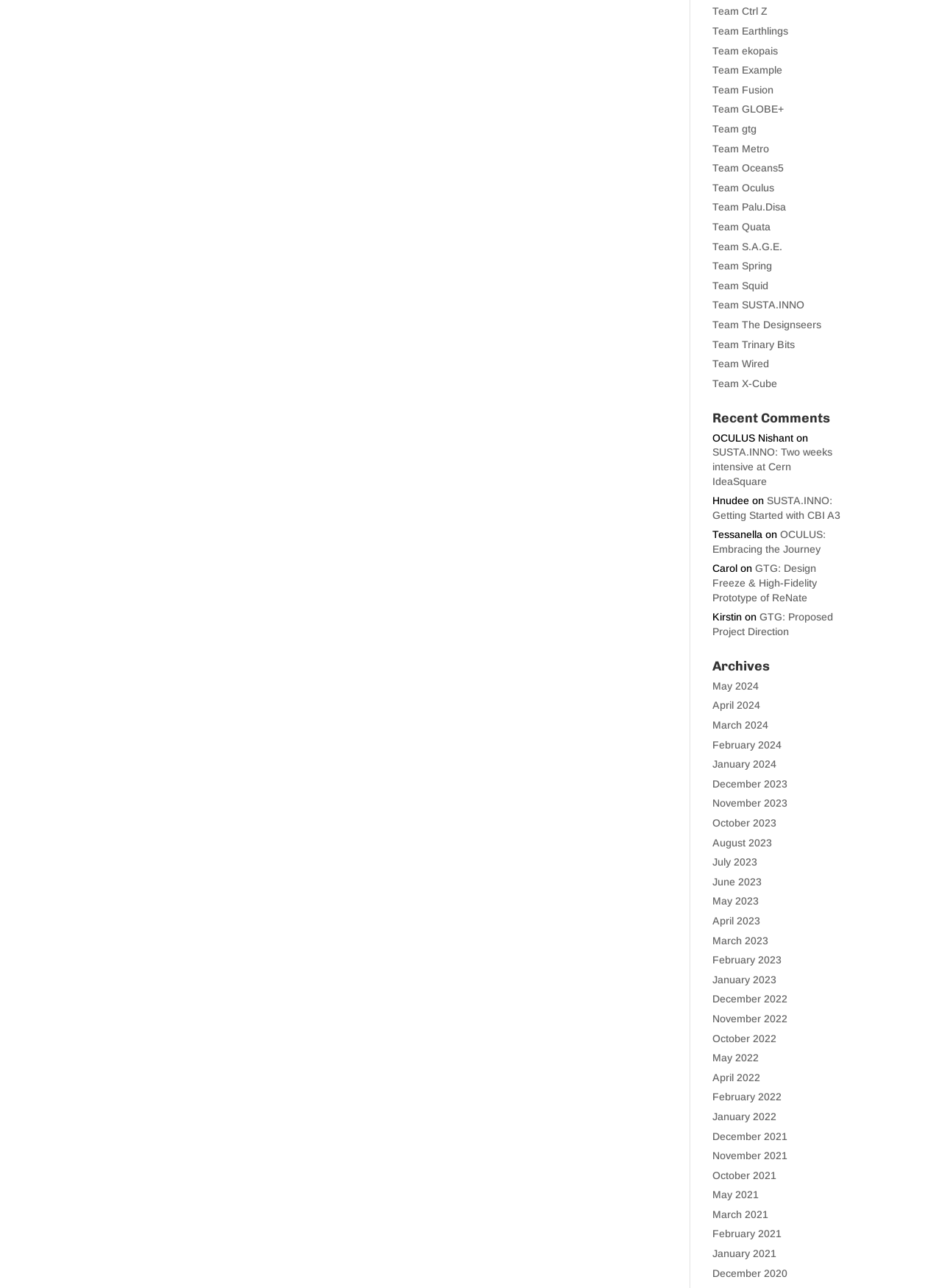Given the webpage screenshot, identify the bounding box of the UI element that matches this description: "OCULUS: Embracing the Journey".

[0.756, 0.41, 0.877, 0.431]